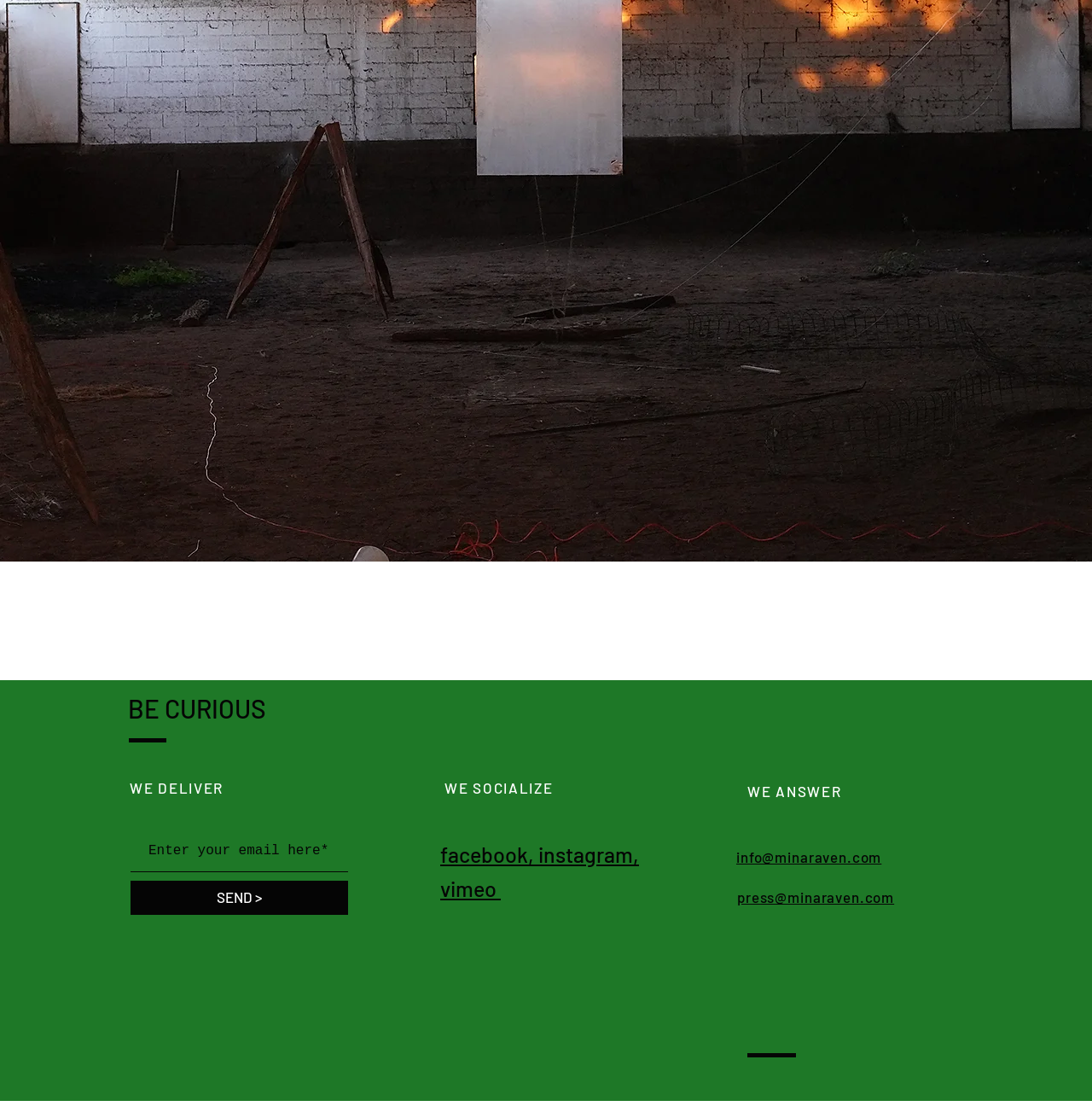How many contact email addresses are listed?
Using the information presented in the image, please offer a detailed response to the question.

There are two contact email addresses listed on the webpage, which are 'info@minaraven.com' and 'press@minaraven.com', as indicated by the headings and links to these email addresses.